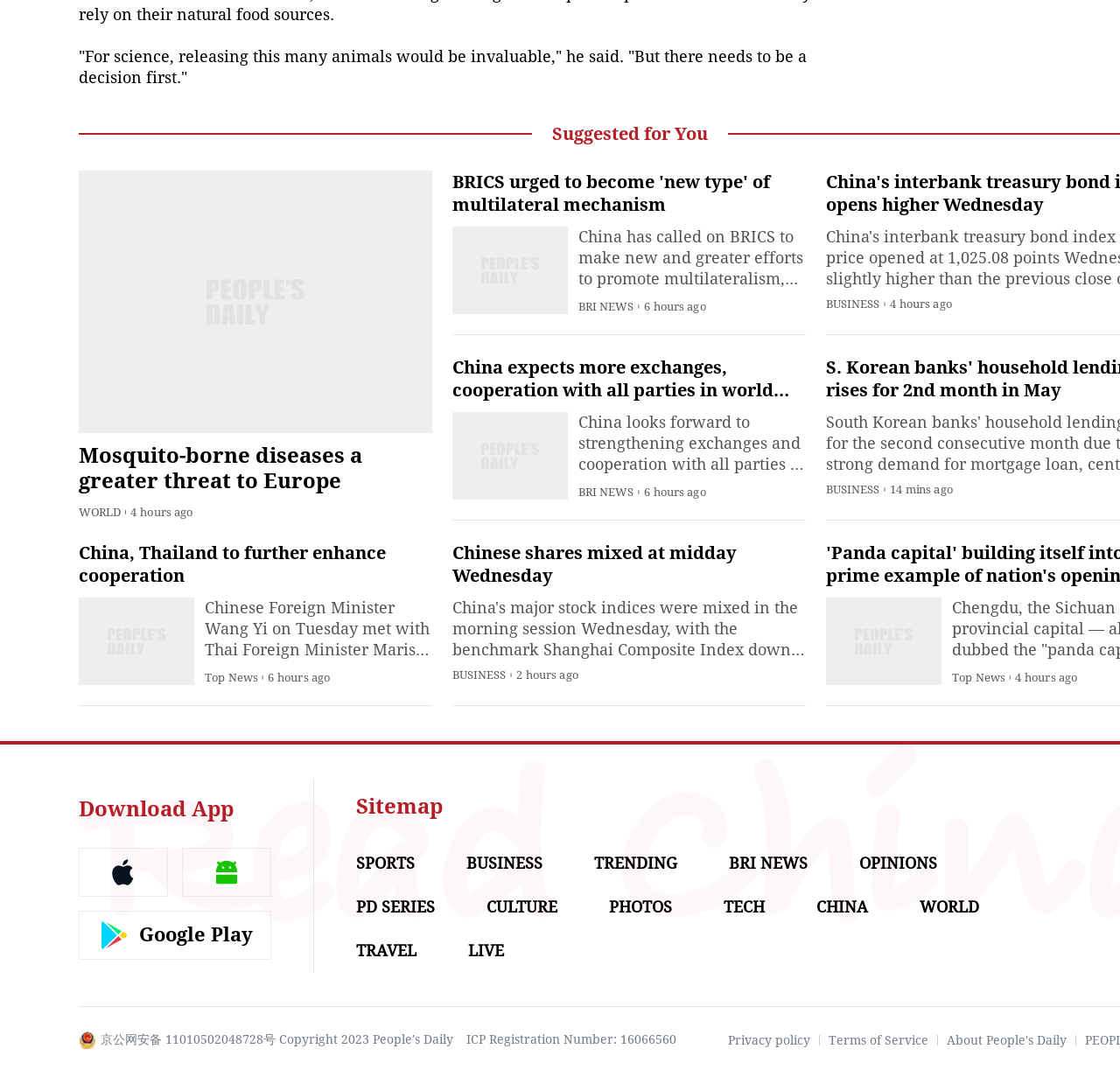Find the bounding box coordinates for the HTML element described as: "Privacy policy". The coordinates should consist of four float values between 0 and 1, i.e., [left, top, right, bottom].

[0.65, 0.959, 0.723, 0.972]